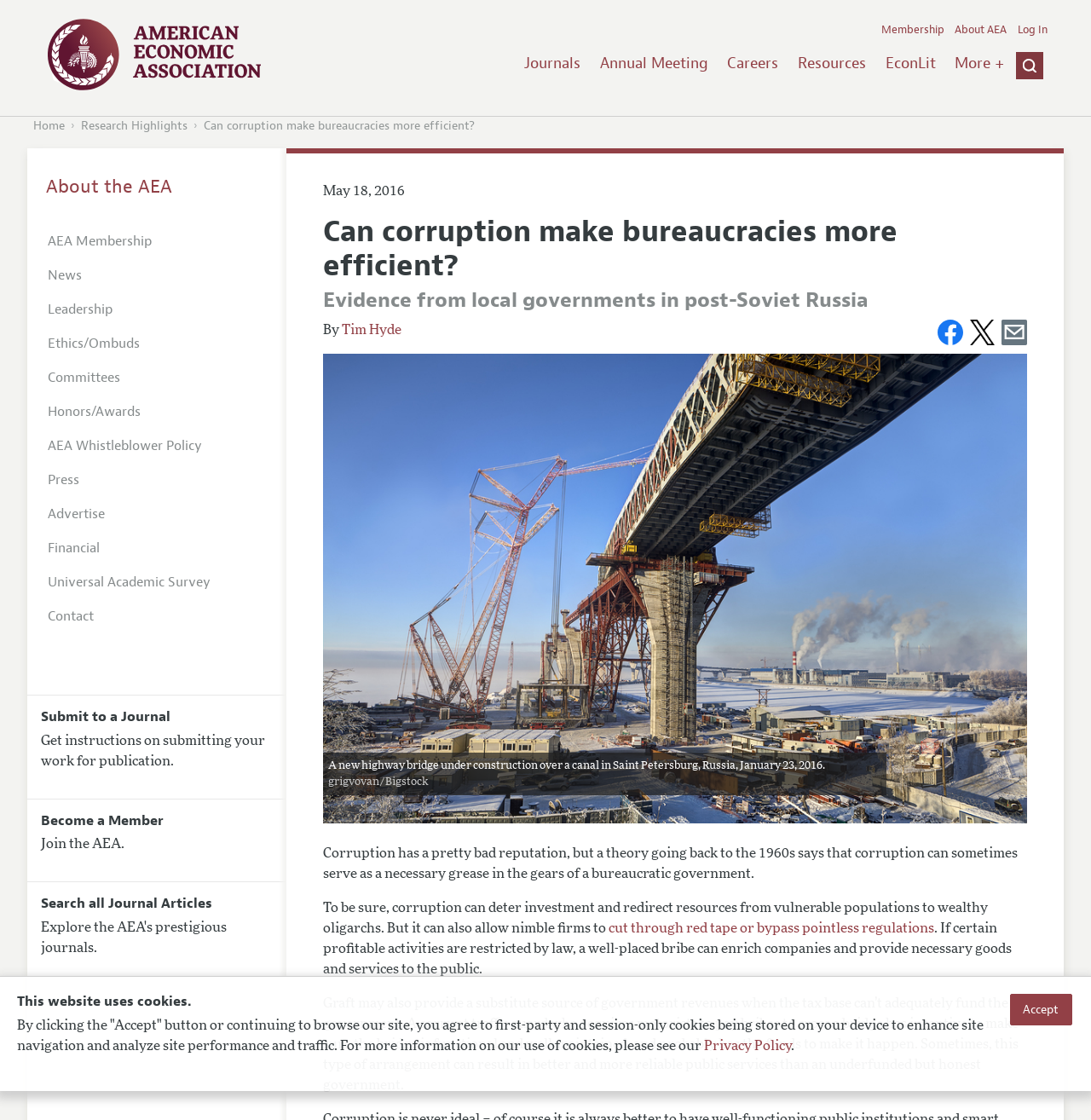Please give the bounding box coordinates of the area that should be clicked to fulfill the following instruction: "Go to Journals". The coordinates should be in the format of four float numbers from 0 to 1, i.e., [left, top, right, bottom].

[0.481, 0.048, 0.532, 0.065]